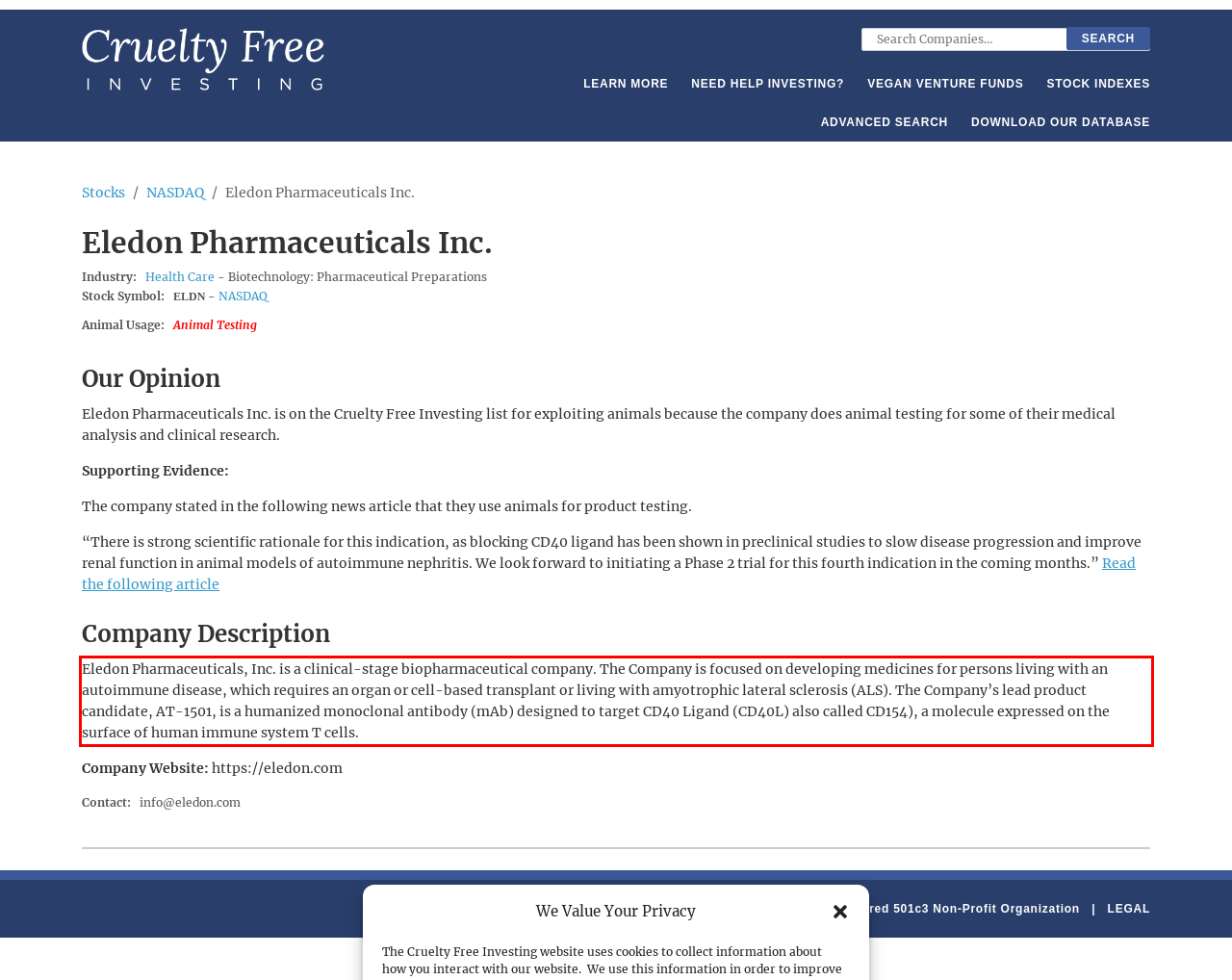Using the provided screenshot, read and generate the text content within the red-bordered area.

Eledon Pharmaceuticals, Inc. is a clinical-stage biopharmaceutical company. The Company is focused on developing medicines for persons living with an autoimmune disease, which requires an organ or cell-based transplant or living with amyotrophic lateral sclerosis (ALS). The Company’s lead product candidate, AT-1501, is a humanized monoclonal antibody (mAb) designed to target CD40 Ligand (CD40L) also called CD154), a molecule expressed on the surface of human immune system T cells.